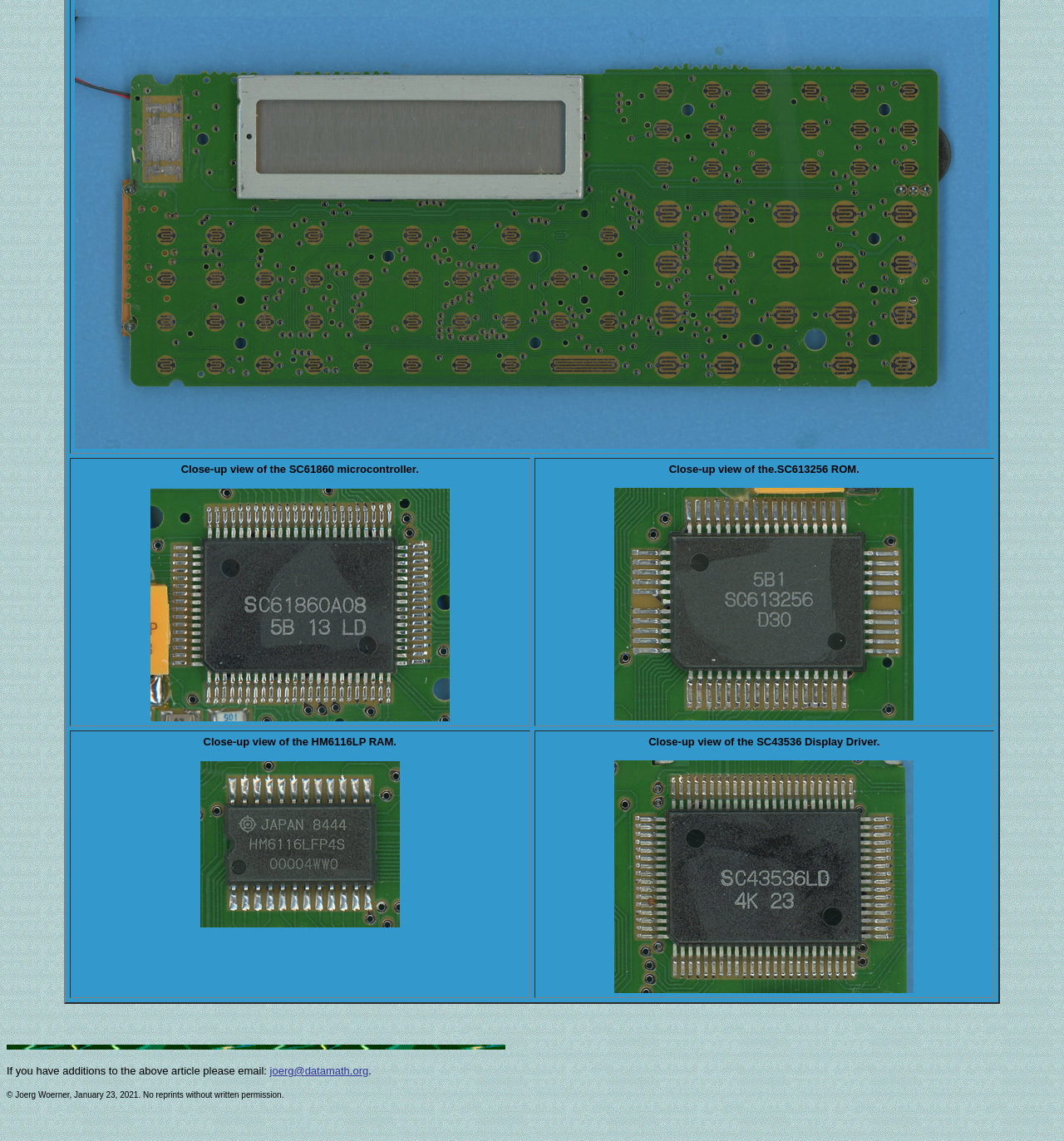Provide a short answer using a single word or phrase for the following question: 
What is the email address for sending additions to the article?

joerg@datamath.org